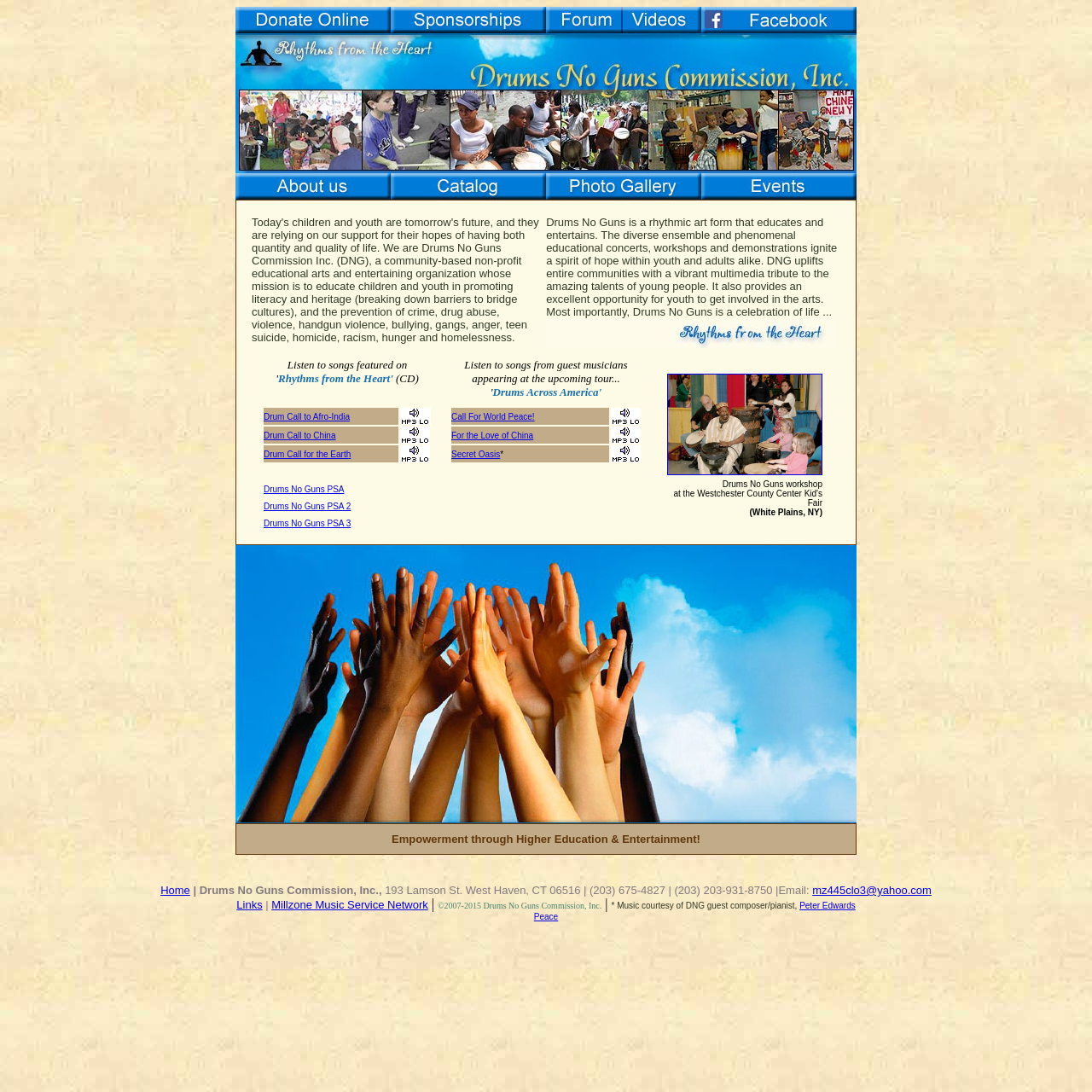Could you find the bounding box coordinates of the clickable area to complete this instruction: "Explore the Drums No Guns workshop at the Westchester County Center Kid's Fair"?

[0.611, 0.439, 0.753, 0.473]